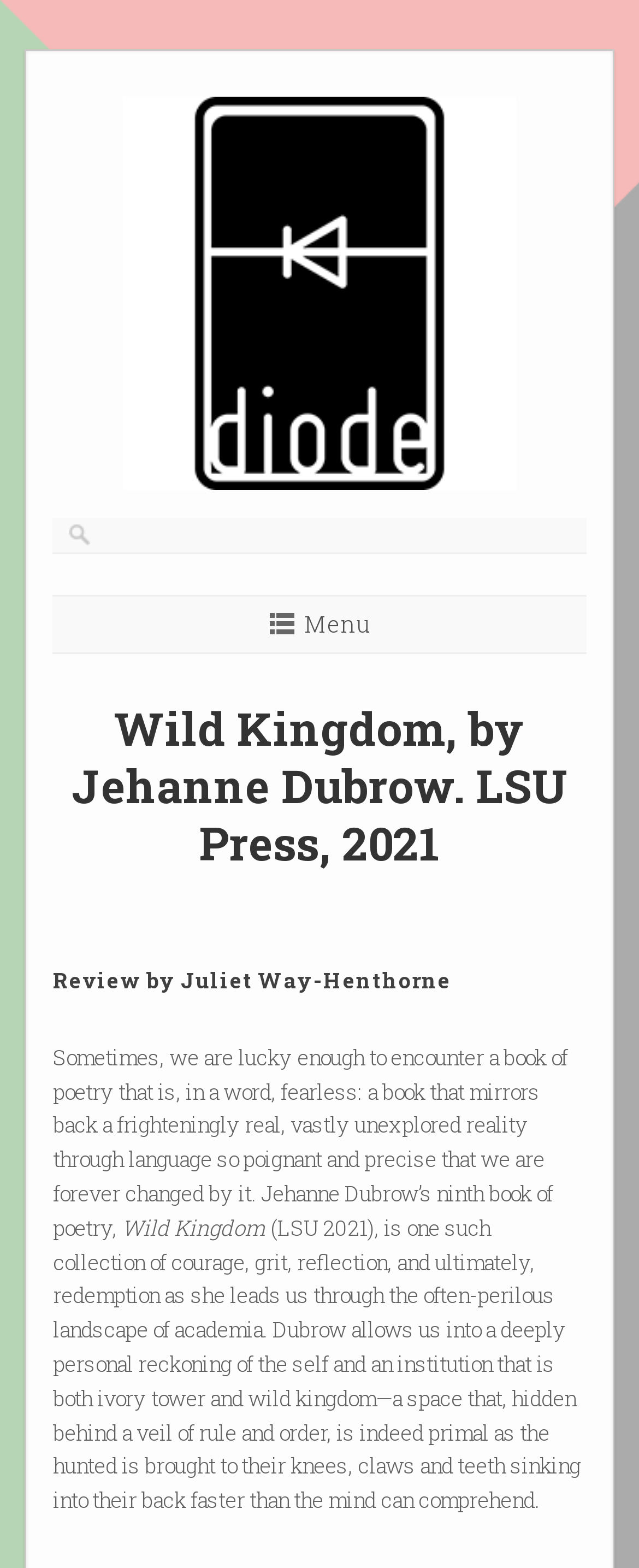Please extract the webpage's main title and generate its text content.

Wild Kingdom, by Jehanne Dubrow. LSU Press, 2021